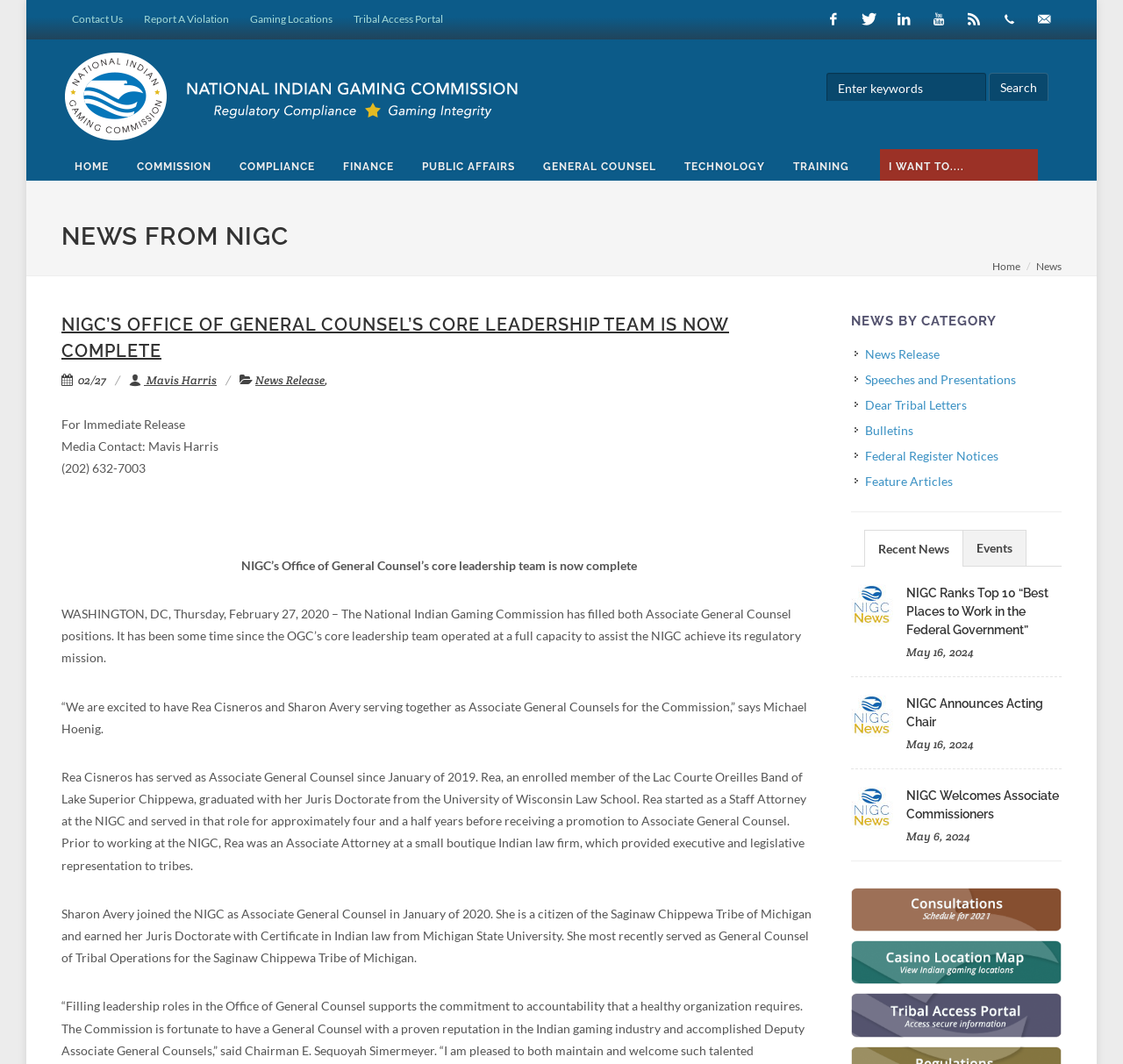Please find and report the bounding box coordinates of the element to click in order to perform the following action: "Check News Release". The coordinates should be expressed as four float numbers between 0 and 1, in the format [left, top, right, bottom].

[0.227, 0.35, 0.289, 0.364]